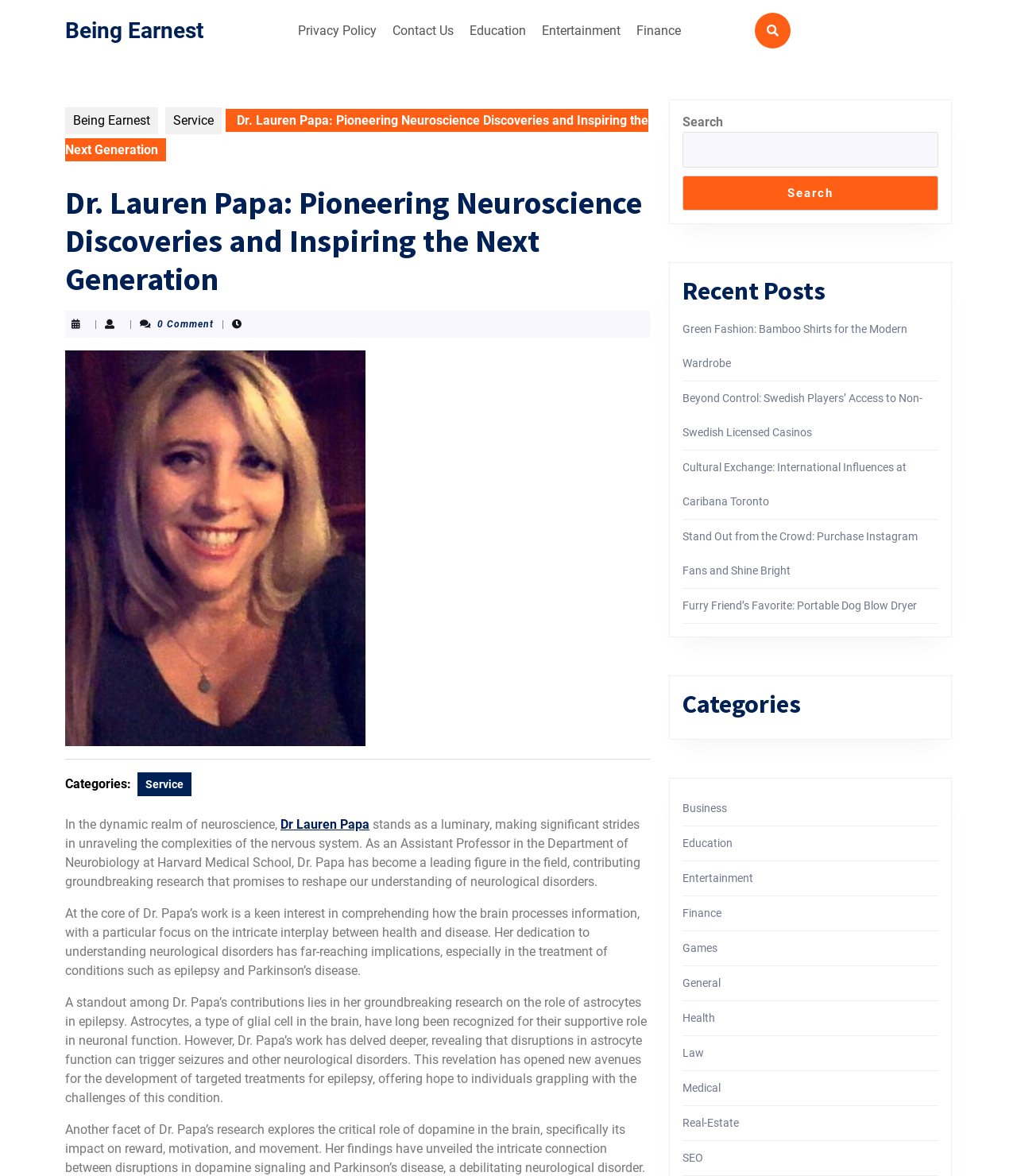Please answer the following question using a single word or phrase: 
What is the role of astrocytes in epilepsy according to Dr. Papa's research?

Triggering seizures